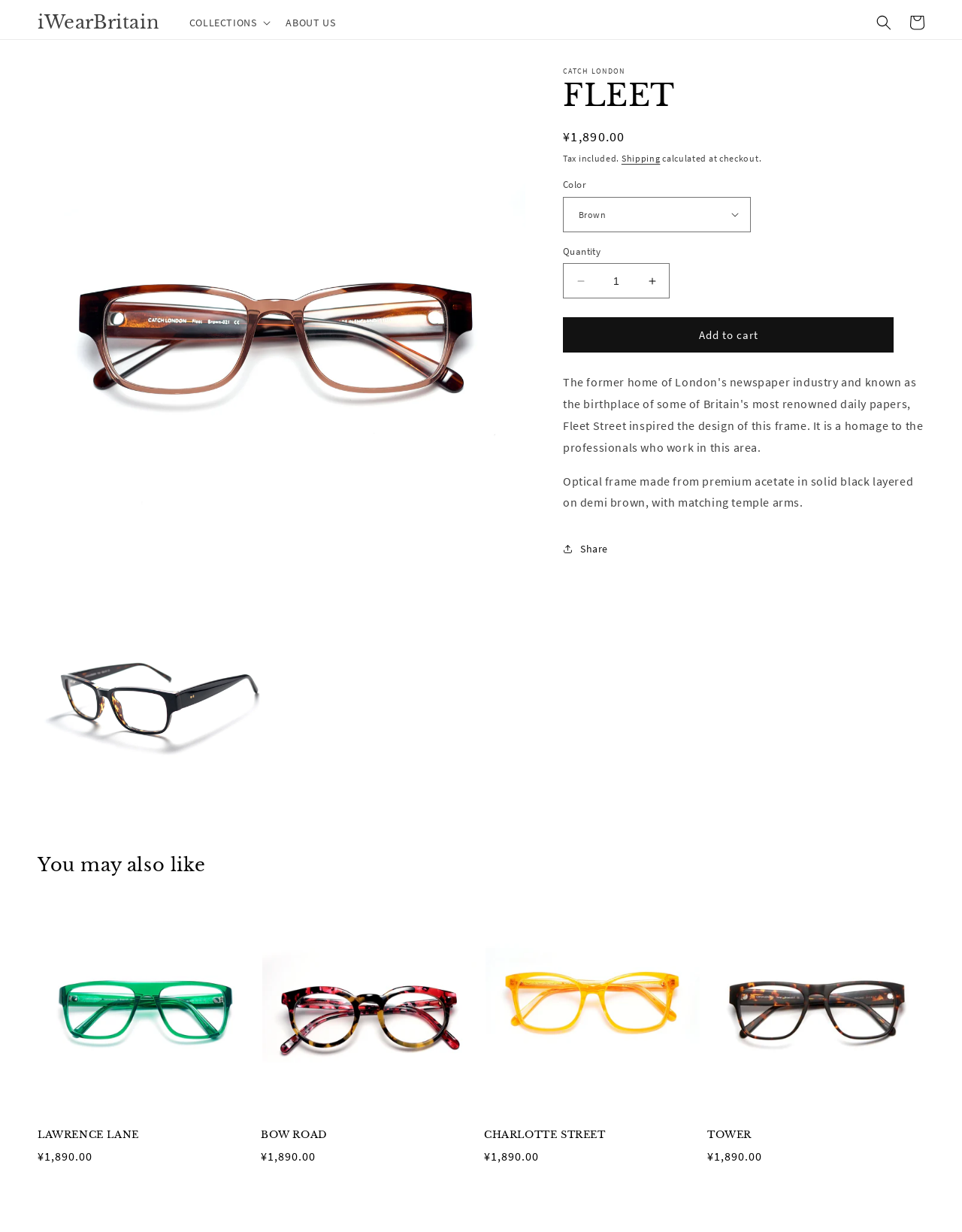Please identify the bounding box coordinates for the region that you need to click to follow this instruction: "View the 'FLEET' product information".

[0.585, 0.054, 0.65, 0.062]